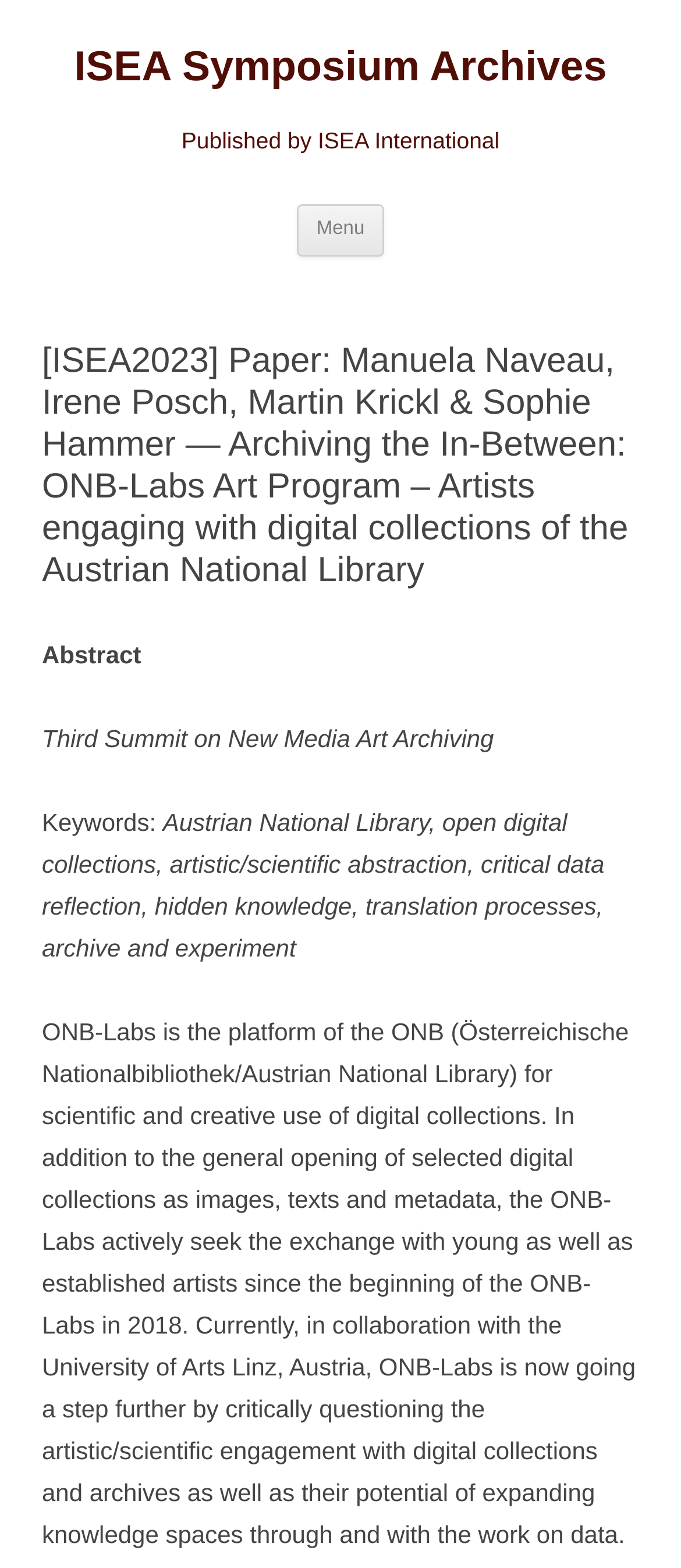With reference to the screenshot, provide a detailed response to the question below:
What is the name of the library mentioned?

I found the answer by looking at the static text elements that contain the text 'Austrian National Library' and 'Österreichische Nationalbibliothek/Austrian National Library'. The library's name is mentioned in these elements.